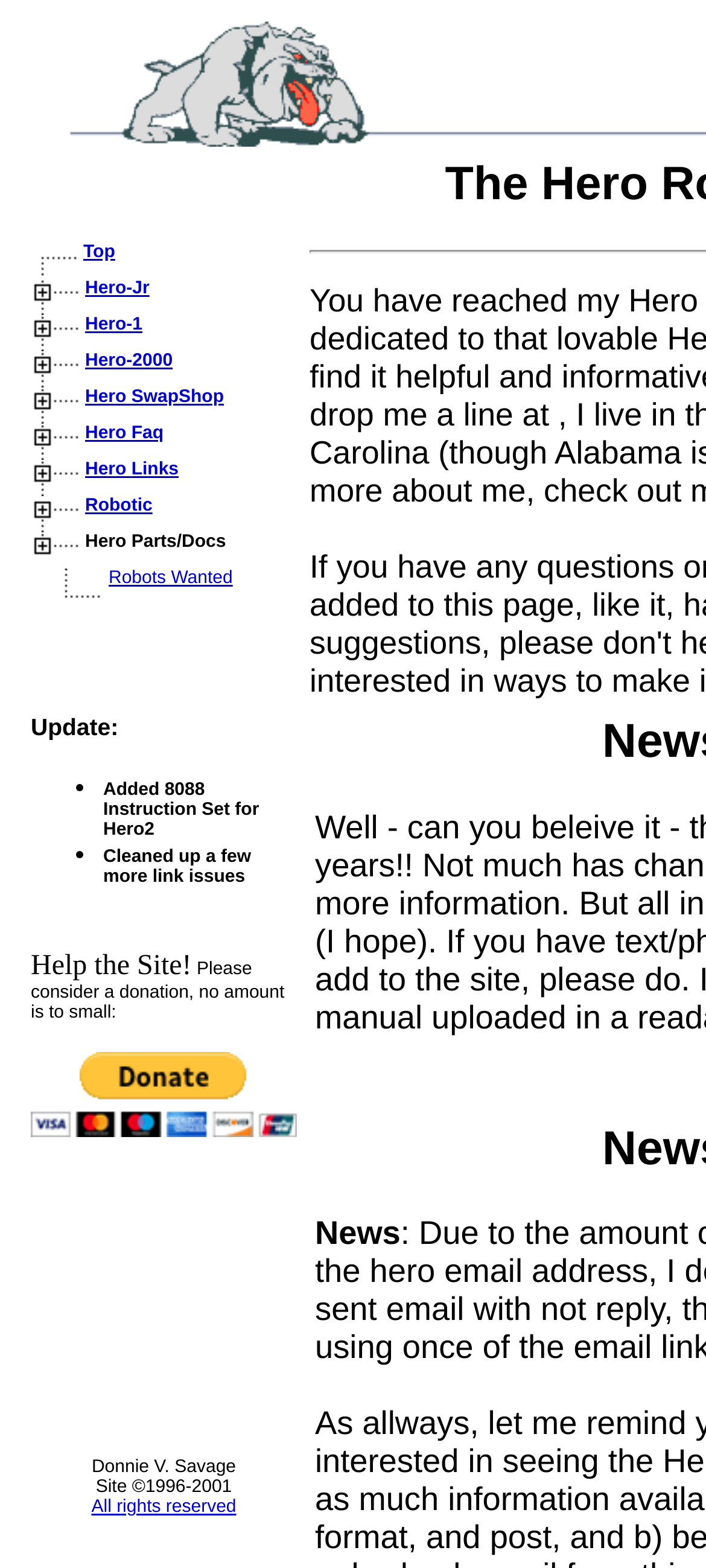Determine the bounding box coordinates of the region to click in order to accomplish the following instruction: "Read the 'Disclaimer'". Provide the coordinates as four float numbers between 0 and 1, specifically [left, top, right, bottom].

None